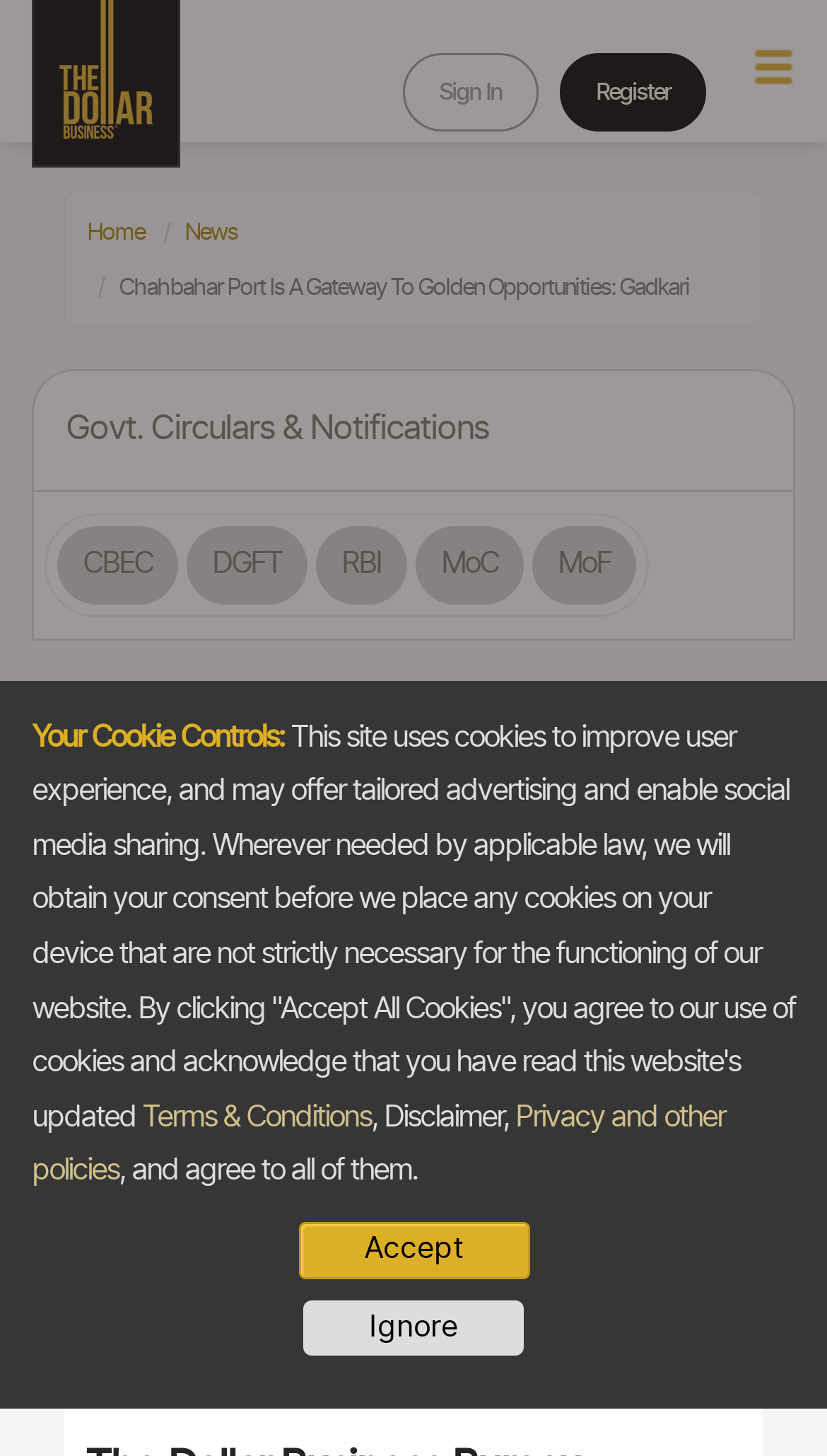Please determine the bounding box coordinates of the clickable area required to carry out the following instruction: "Sign In to the website". The coordinates must be four float numbers between 0 and 1, represented as [left, top, right, bottom].

[0.487, 0.036, 0.651, 0.09]